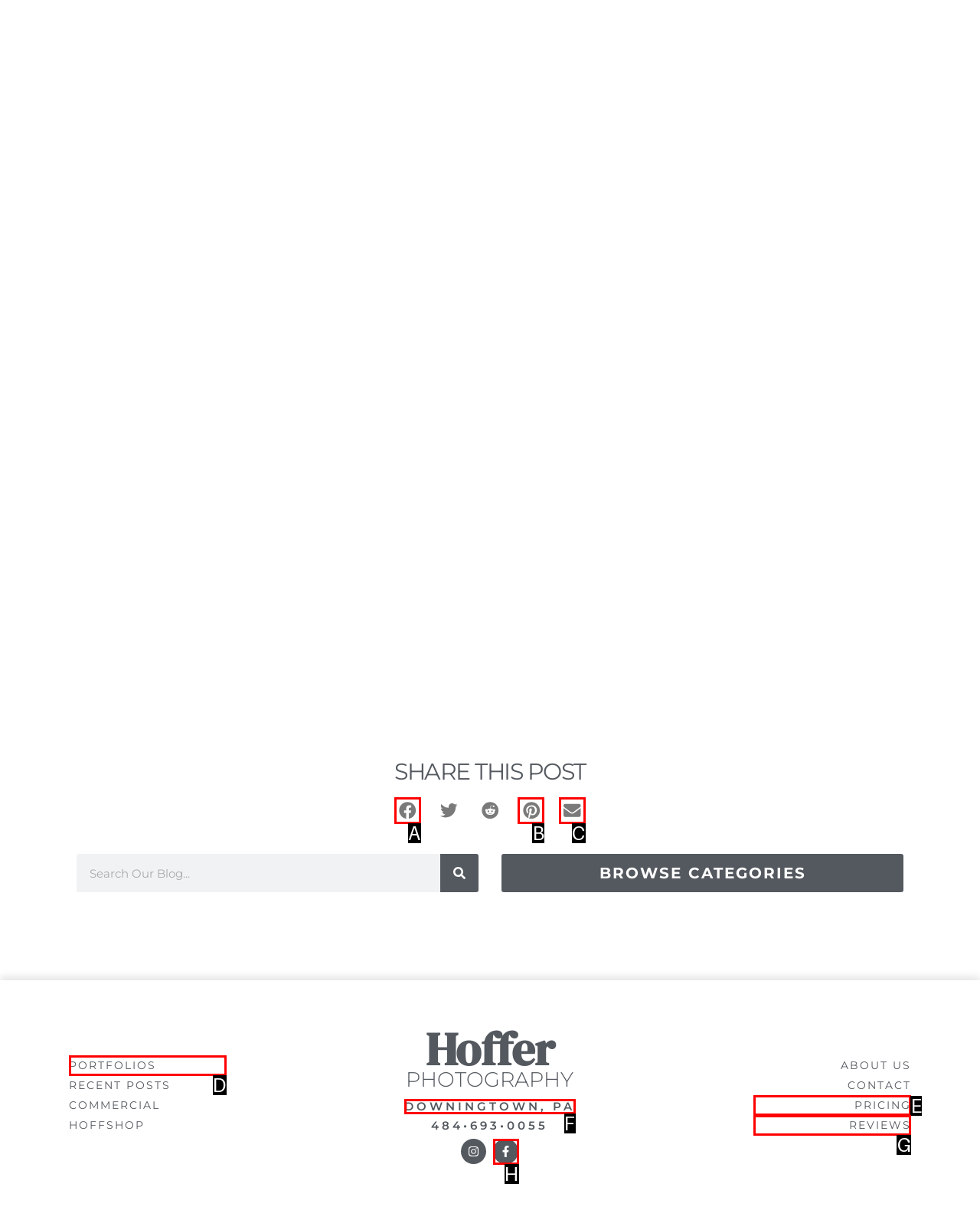Given the element description: Reviews
Pick the letter of the correct option from the list.

G